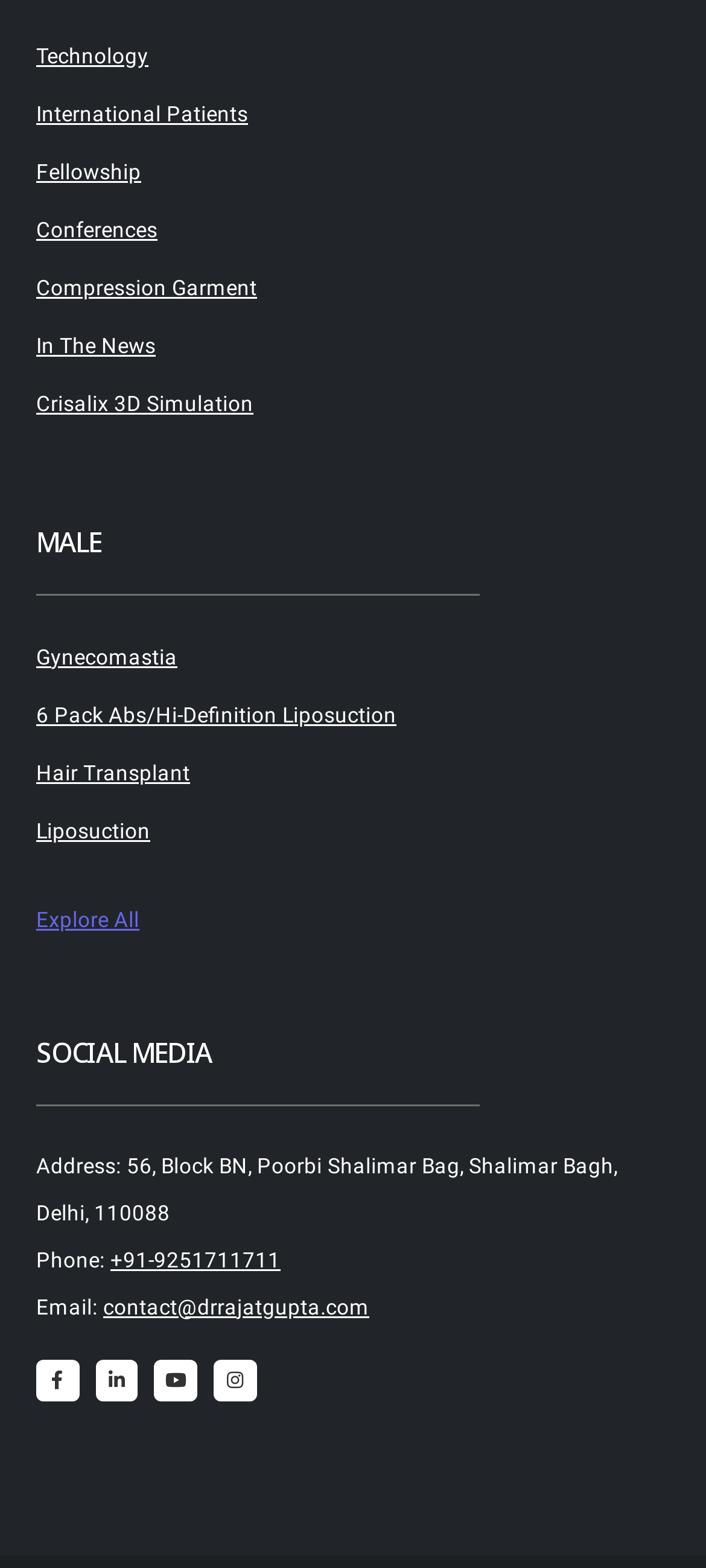How many social media platforms are linked on the webpage?
Examine the screenshot and reply with a single word or phrase.

4